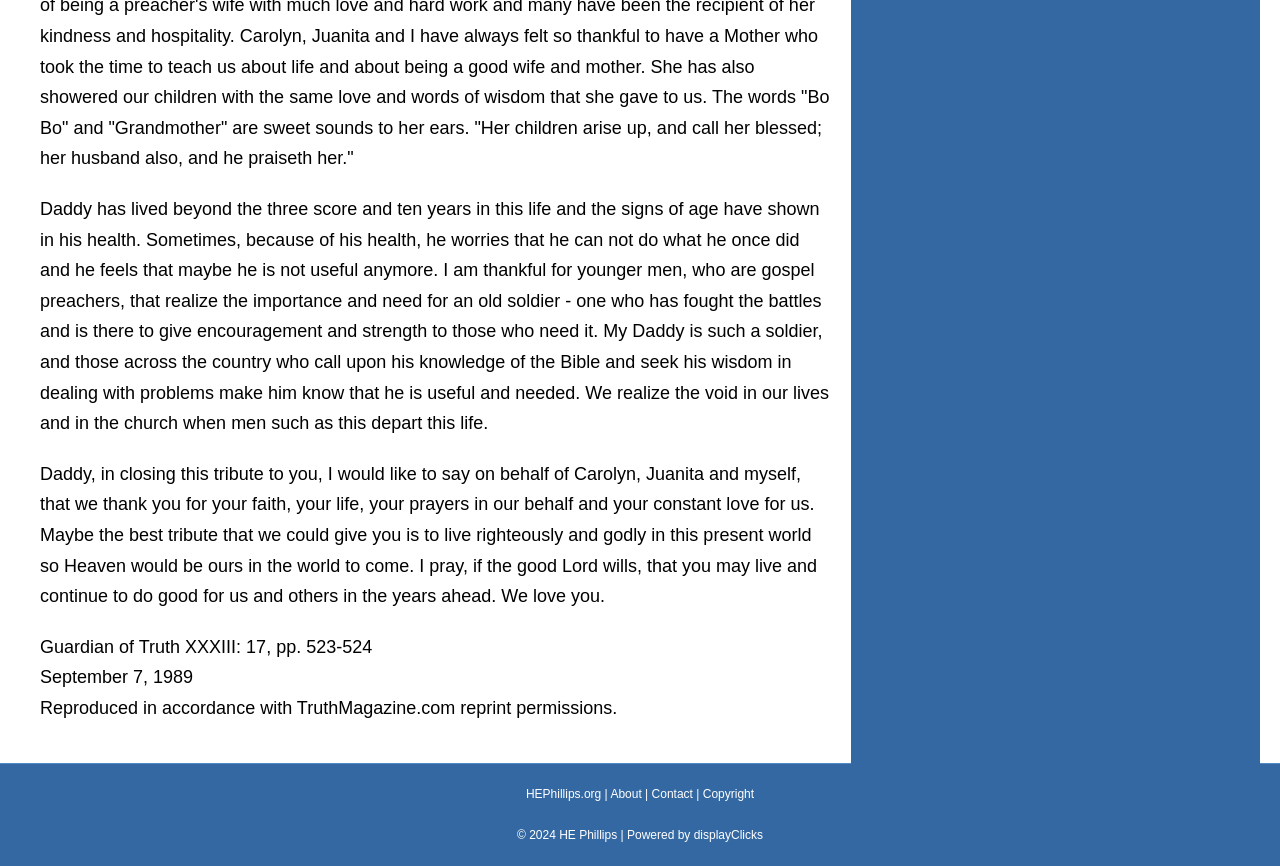Who is the author of the tribute?
Refer to the image and respond with a one-word or short-phrase answer.

The author's child